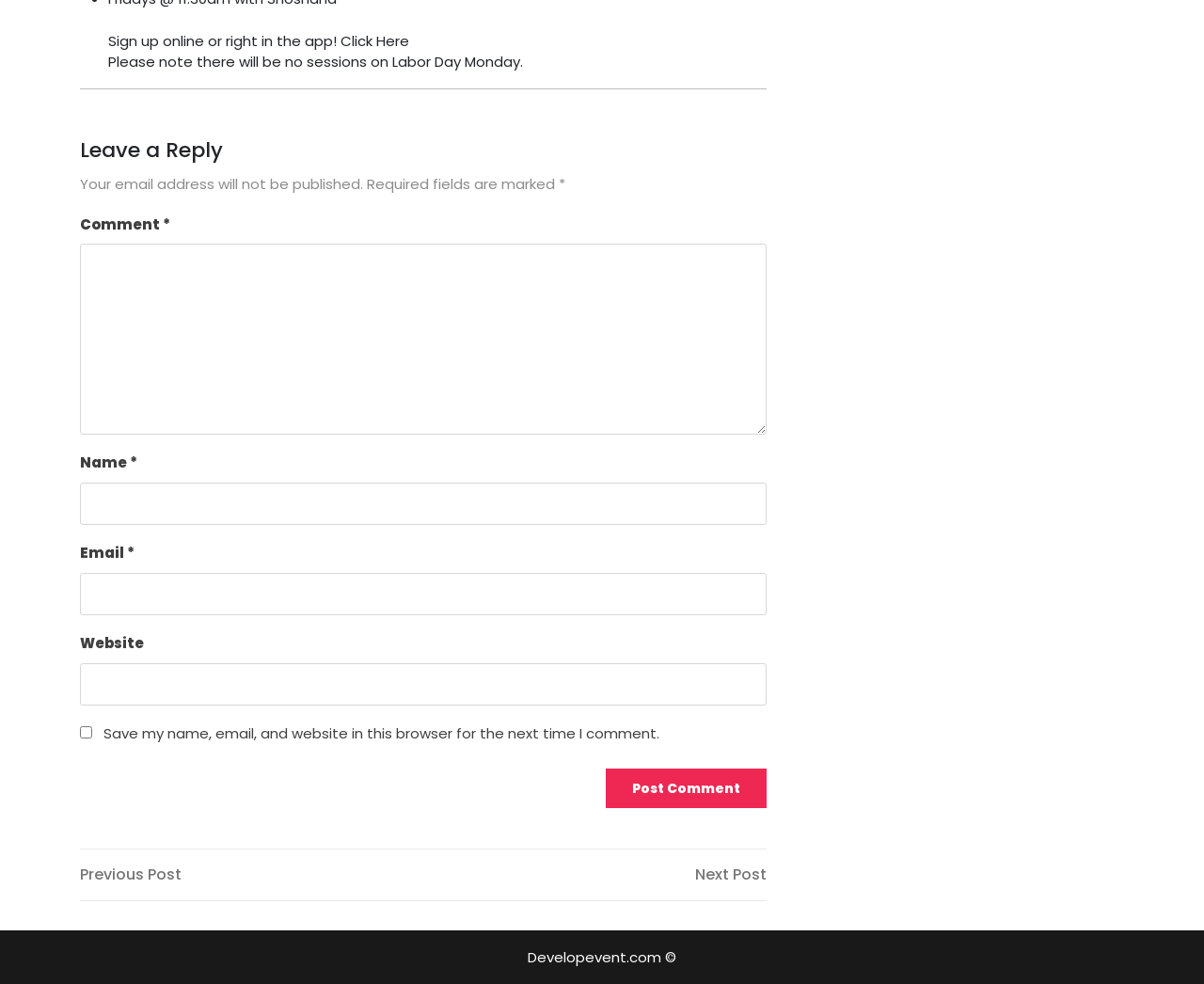Respond to the question with just a single word or phrase: 
What is the copyright information at the bottom of the page?

Developevent.com ©